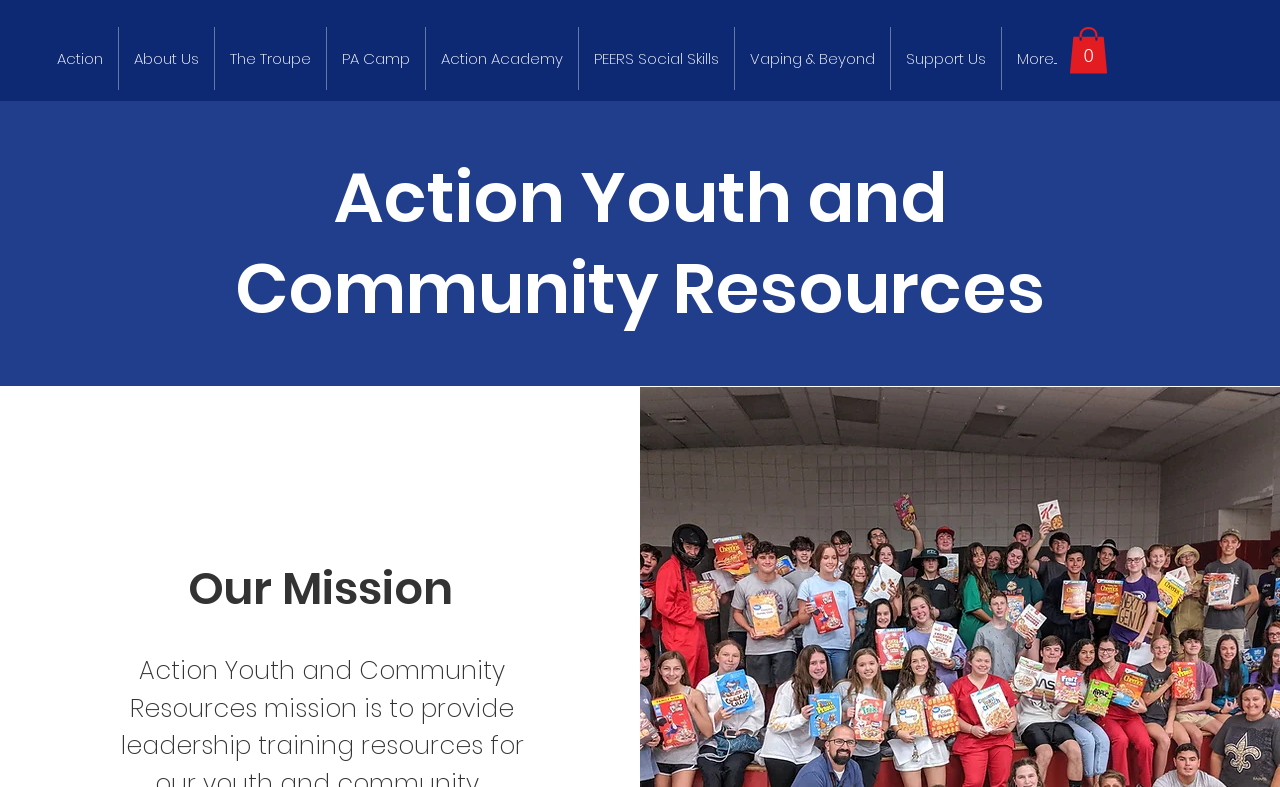Identify the headline of the webpage and generate its text content.

Columns of Commitment